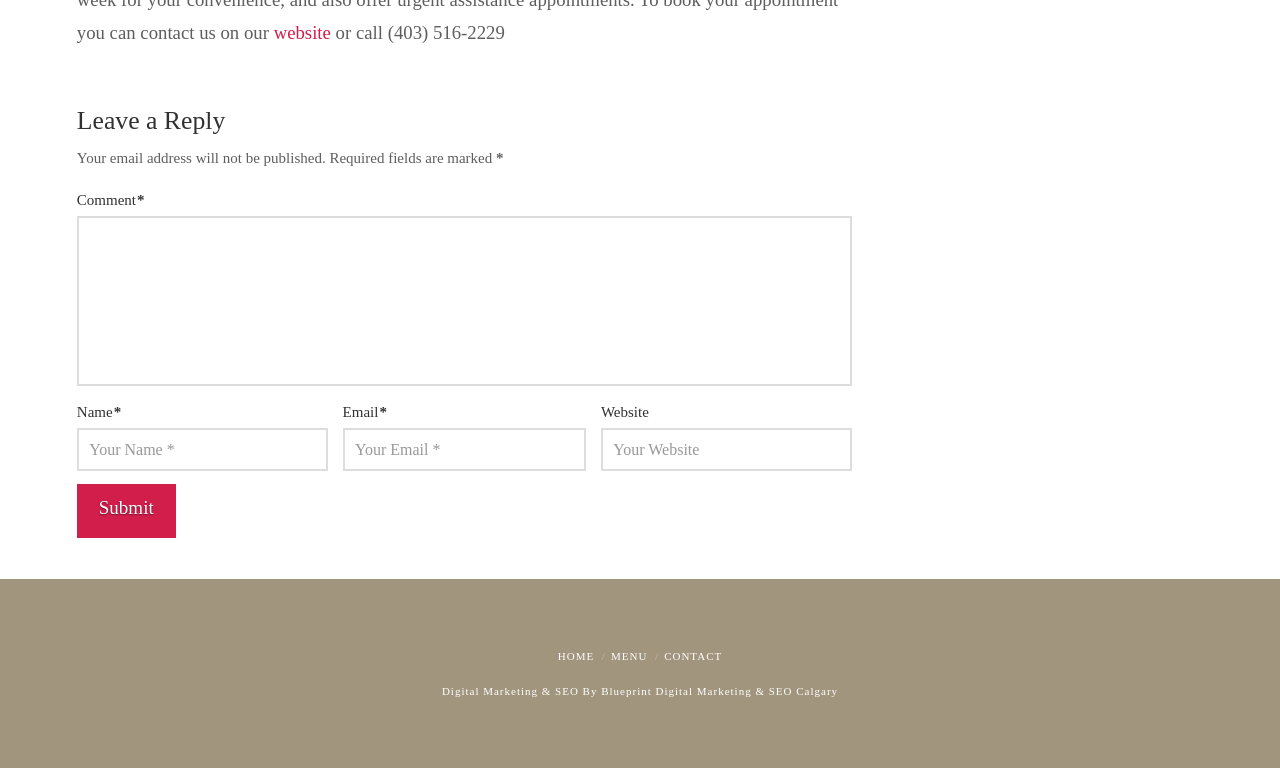Please identify the bounding box coordinates of the element I need to click to follow this instruction: "submit the form".

[0.06, 0.631, 0.137, 0.701]